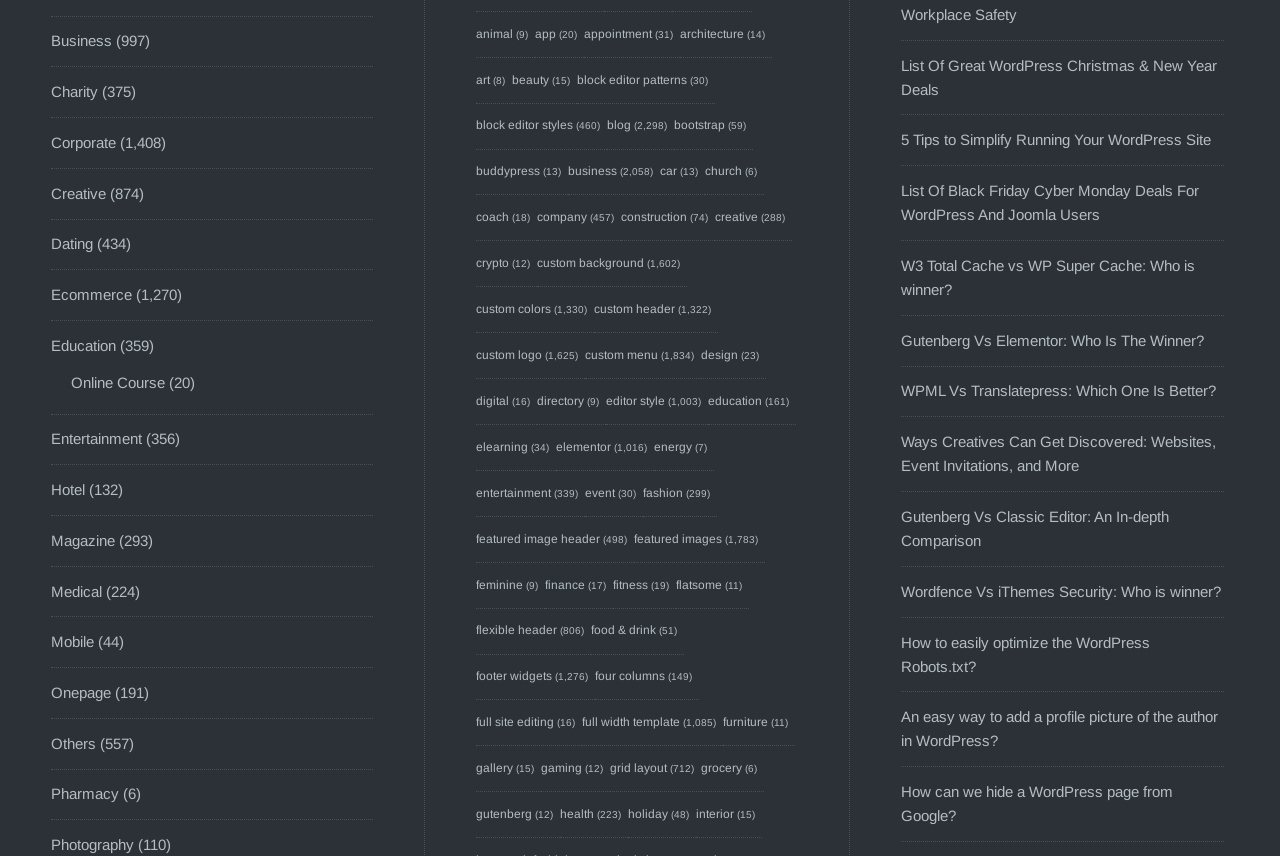Is there a category for 'Art'?
Answer briefly with a single word or phrase based on the image.

Yes